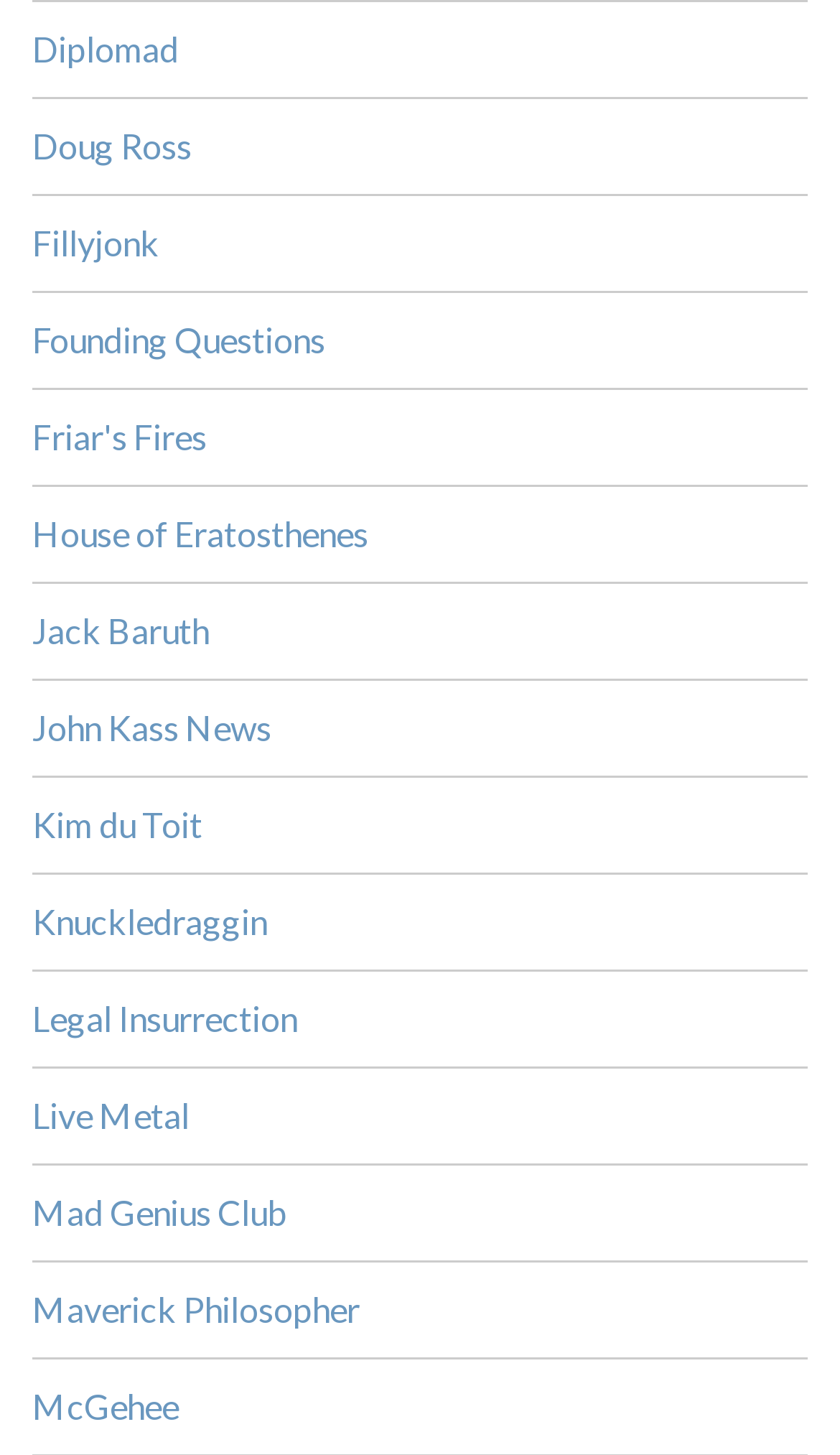How many links are on the webpage?
Refer to the image and provide a one-word or short phrase answer.

14